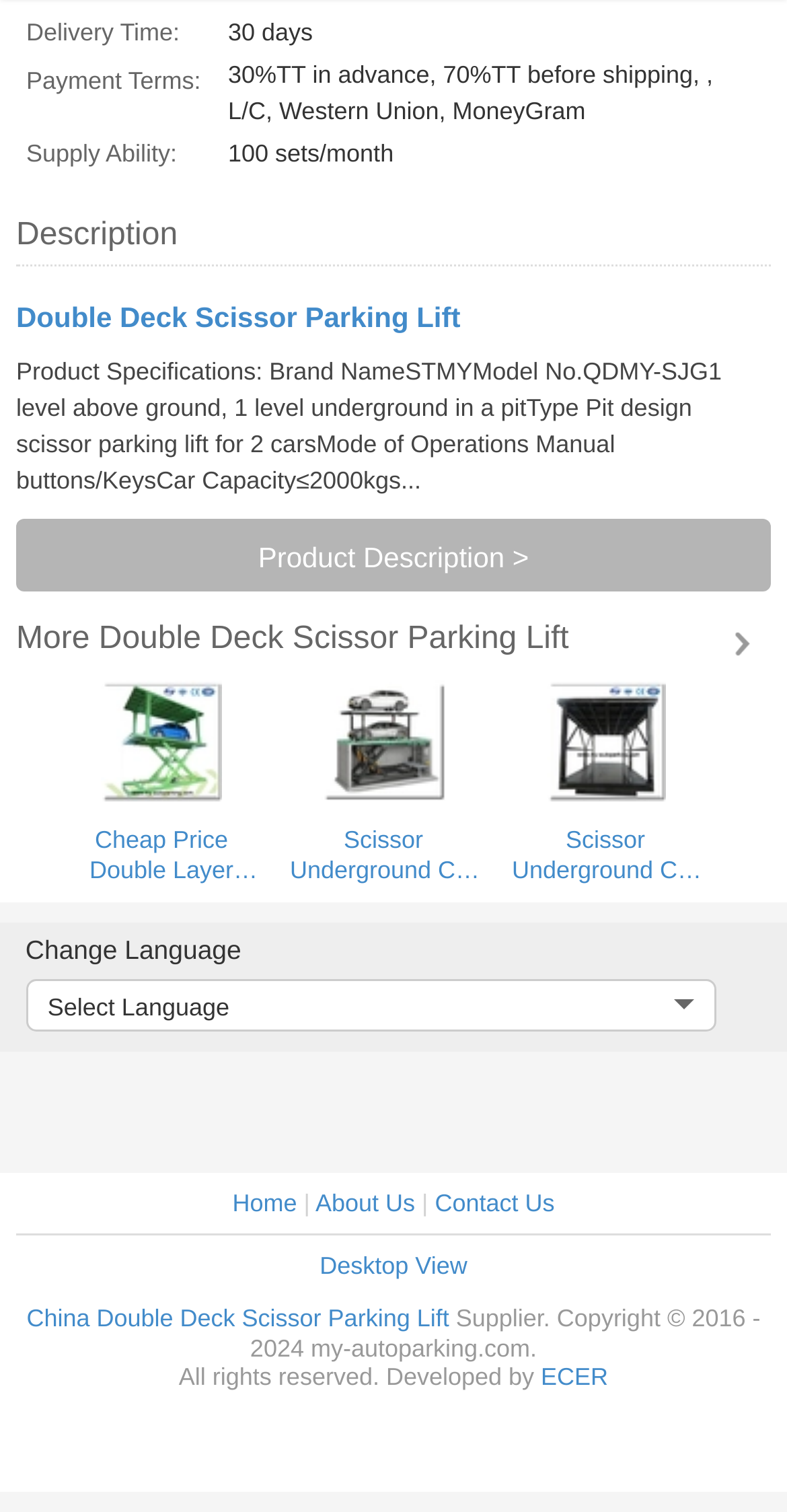Determine the coordinates of the bounding box for the clickable area needed to execute this instruction: "go to Law section".

None